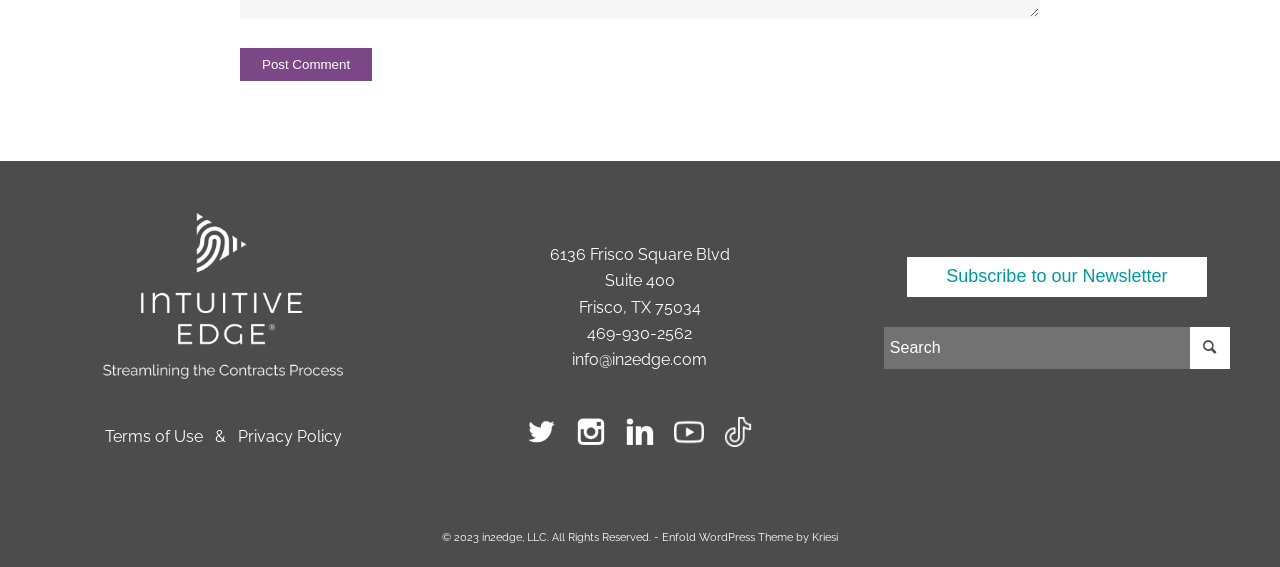Please specify the bounding box coordinates in the format (top-left x, top-left y, bottom-right x, bottom-right y), with all values as floating point numbers between 0 and 1. Identify the bounding box of the UI element described by: Privacy Policy

[0.186, 0.753, 0.267, 0.786]